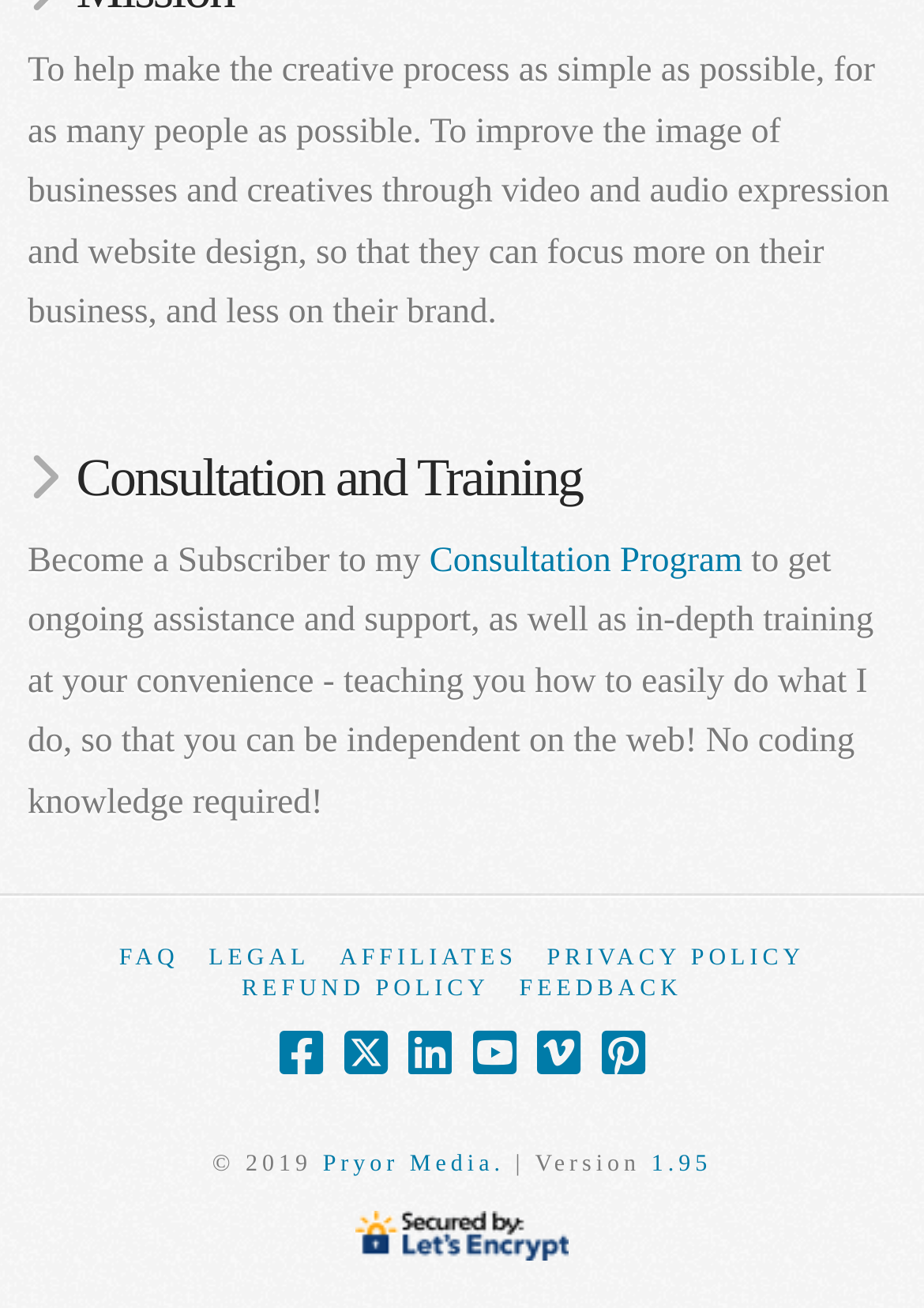Please specify the bounding box coordinates of the area that should be clicked to accomplish the following instruction: "Read the PRIVACY POLICY". The coordinates should consist of four float numbers between 0 and 1, i.e., [left, top, right, bottom].

[0.592, 0.722, 0.871, 0.745]